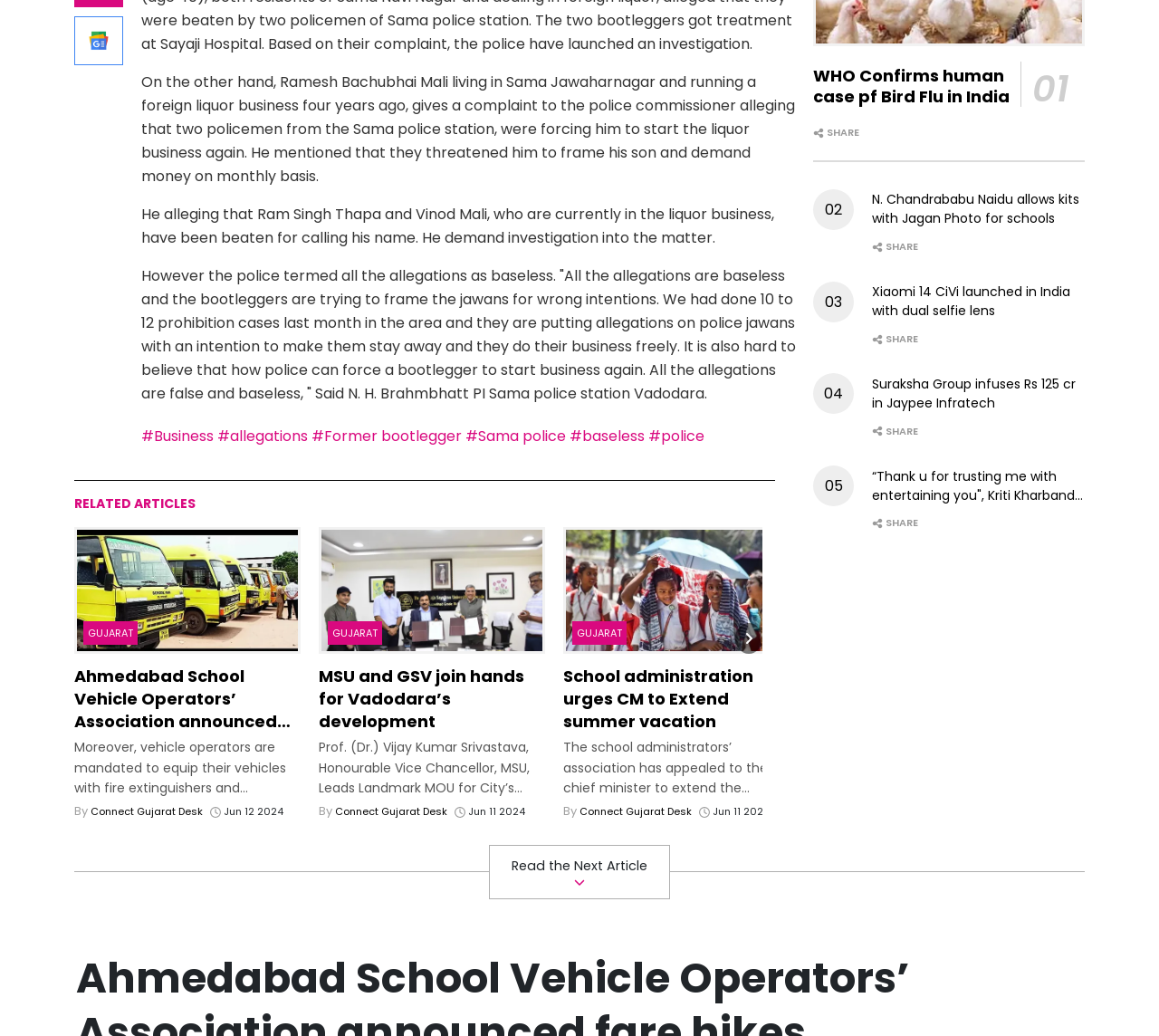Locate the bounding box coordinates of the UI element described by: "Gujarat". The bounding box coordinates should consist of four float numbers between 0 and 1, i.e., [left, top, right, bottom].

[0.705, 0.599, 0.752, 0.623]